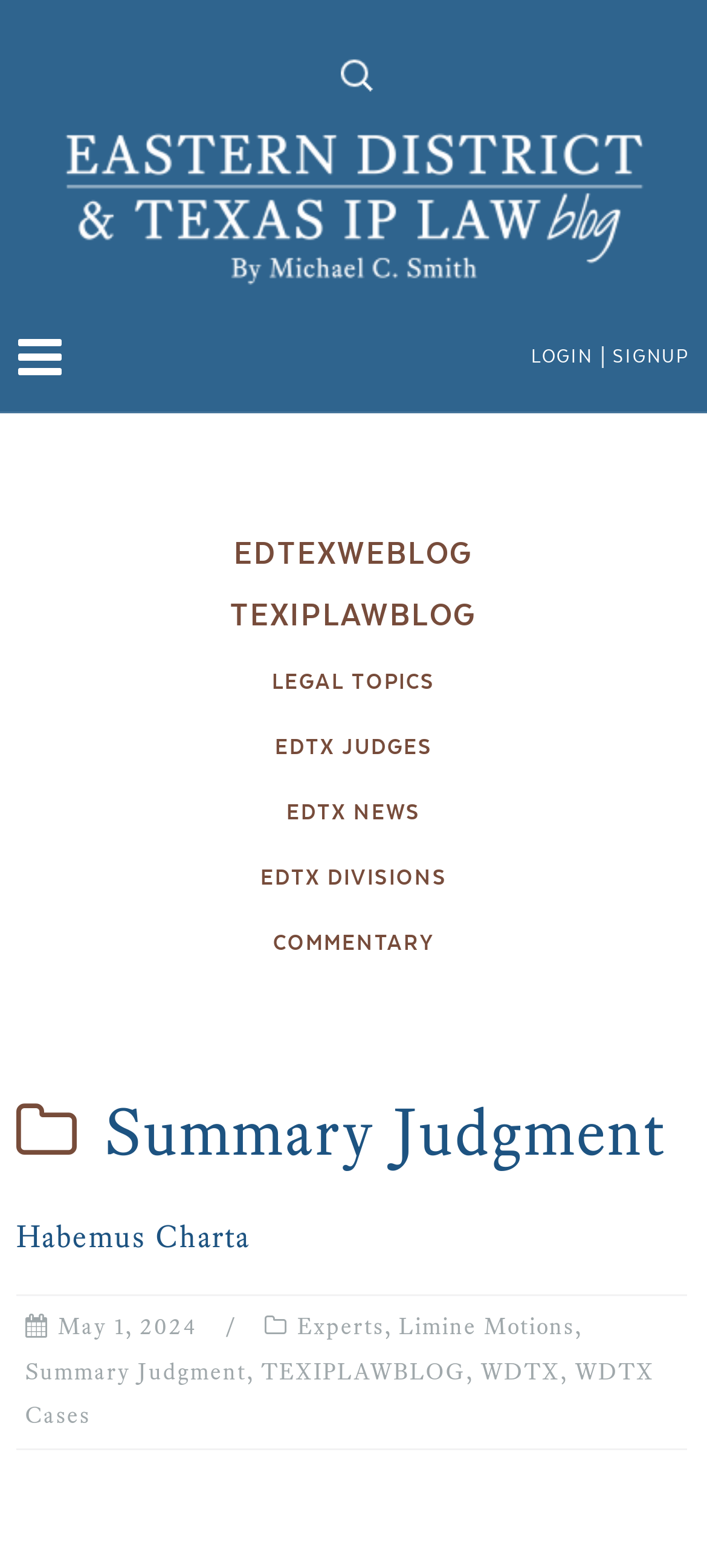Identify the bounding box for the UI element described as: "EDTX Divisions". Ensure the coordinates are four float numbers between 0 and 1, formatted as [left, top, right, bottom].

[0.368, 0.541, 0.632, 0.579]